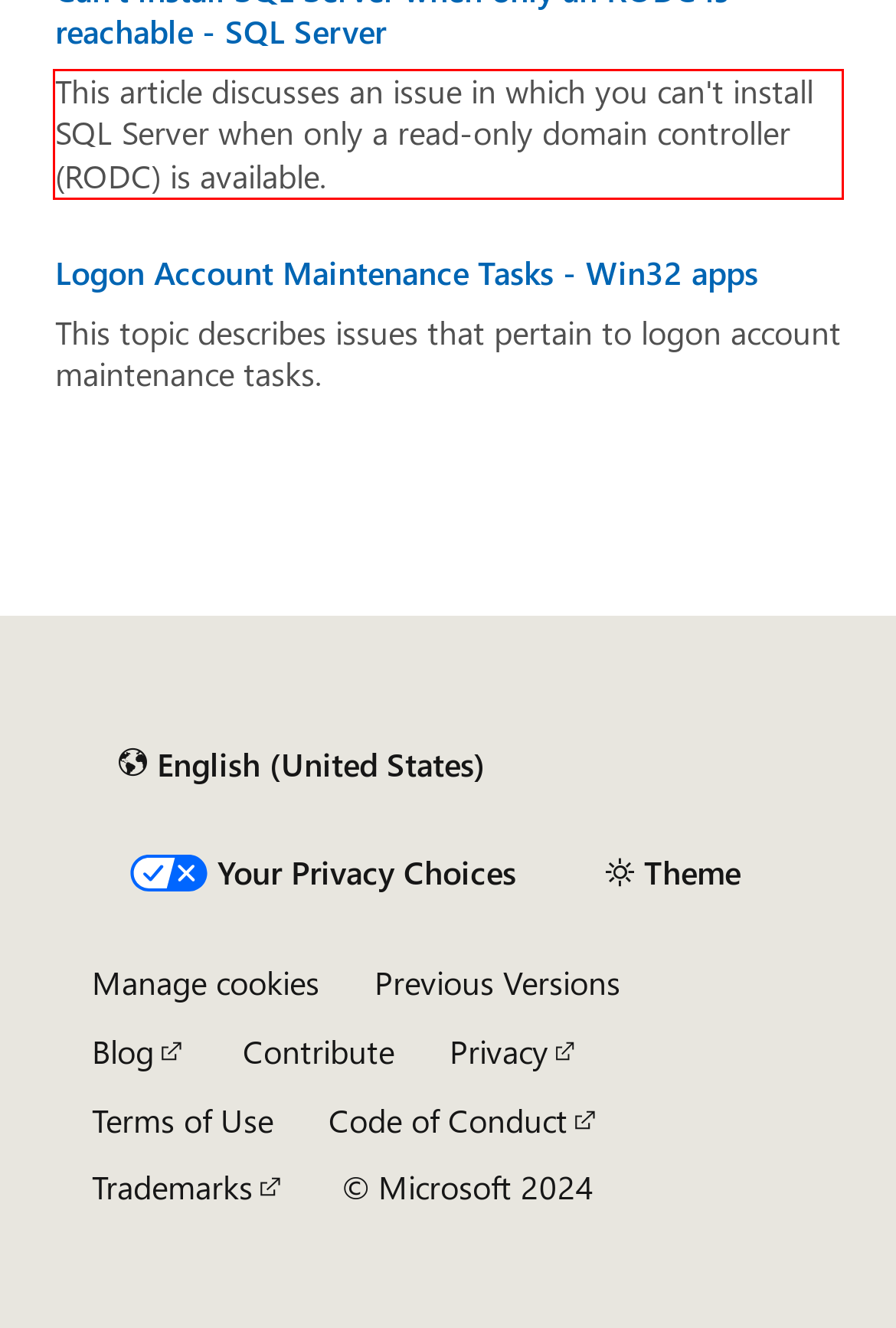Observe the screenshot of the webpage, locate the red bounding box, and extract the text content within it.

This article discusses an issue in which you can't install SQL Server when only a read-only domain controller (RODC) is available.